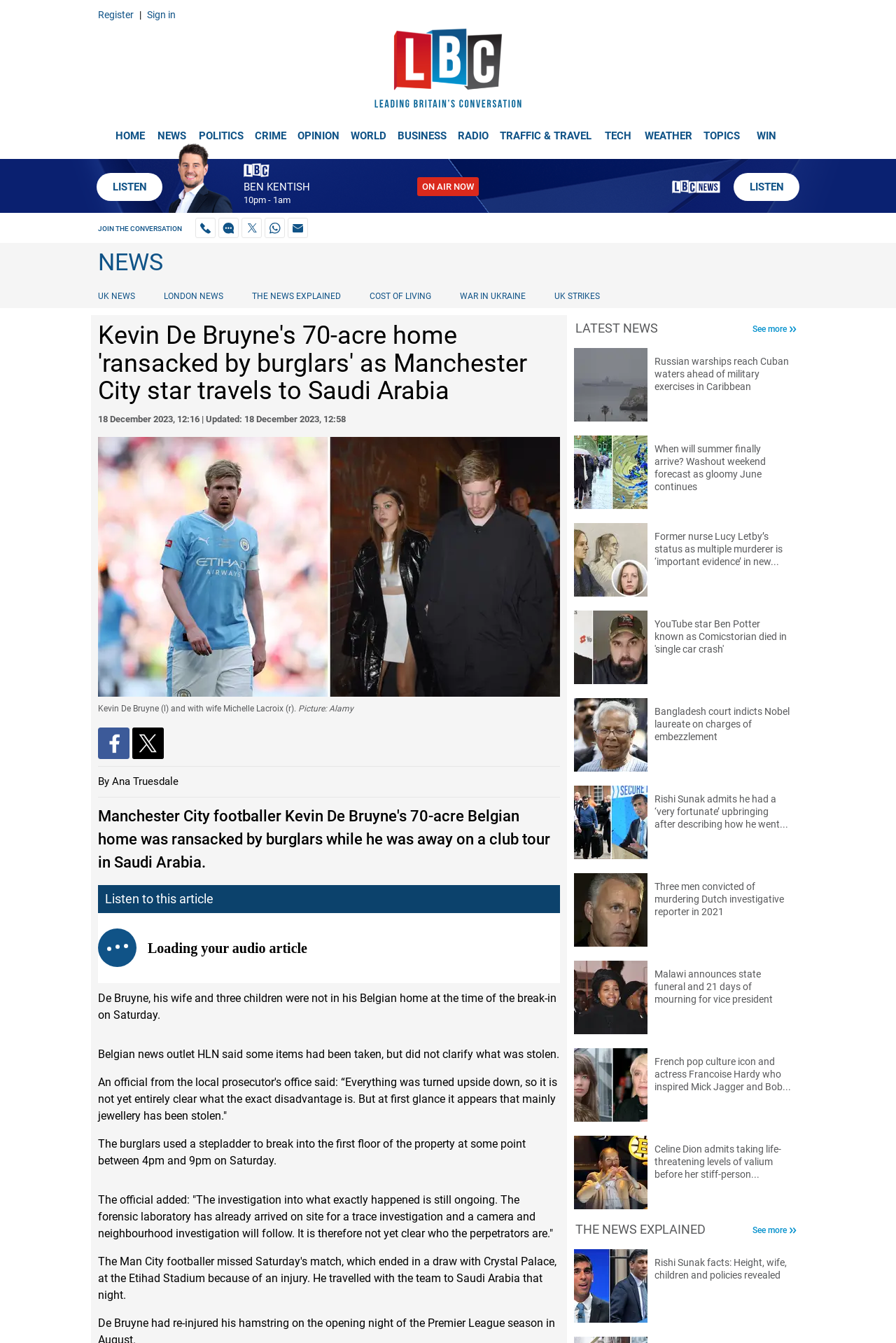What was stolen from Kevin De Bruyne's home?
Carefully analyze the image and provide a detailed answer to the question.

The answer can be found in the quote from the official from the local prosecutor's office, which states 'At first glance it appears that mainly jewellery has been stolen'.